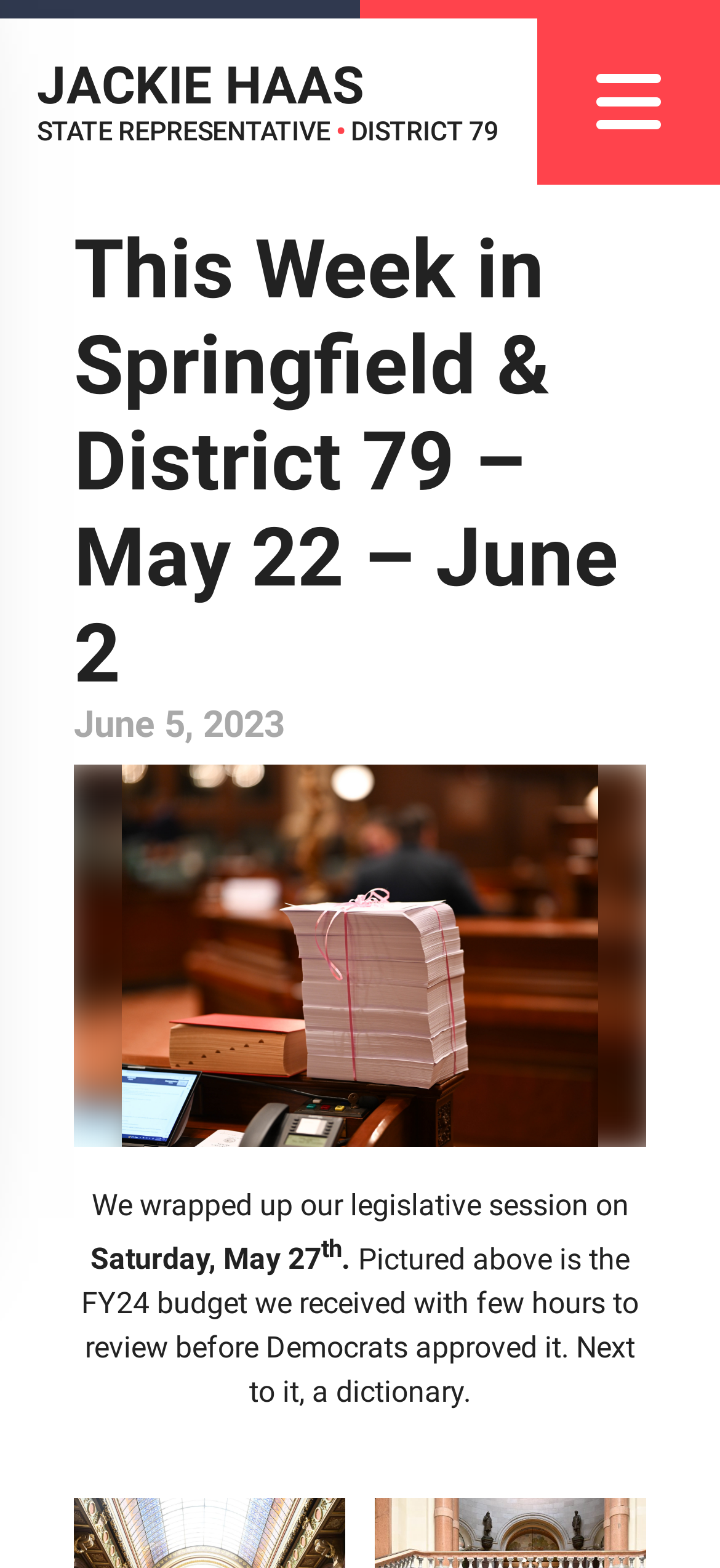What is the format of the date 'May 27'?
Please respond to the question with a detailed and well-explained answer.

I found the format by looking at the text 'Saturday, May 27' which includes the superscript 'th' indicating that the date is in the format 'Saturday, May 27th'.